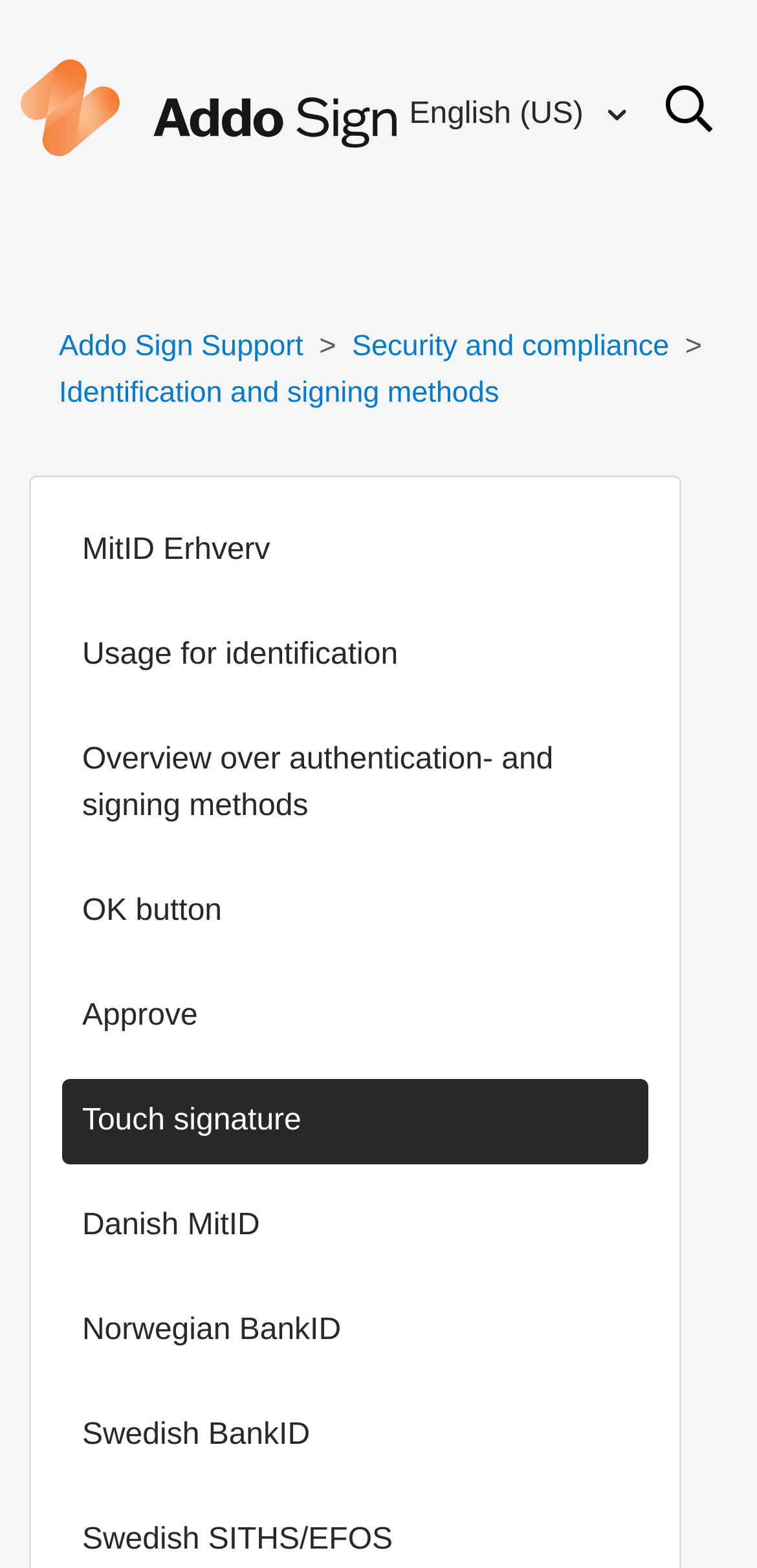What is the language of the webpage?
Can you provide an in-depth and detailed response to the question?

I determined the language of the webpage by looking at the button with the text 'English (US)' and the flag icon, which indicates that the webpage is currently in English.